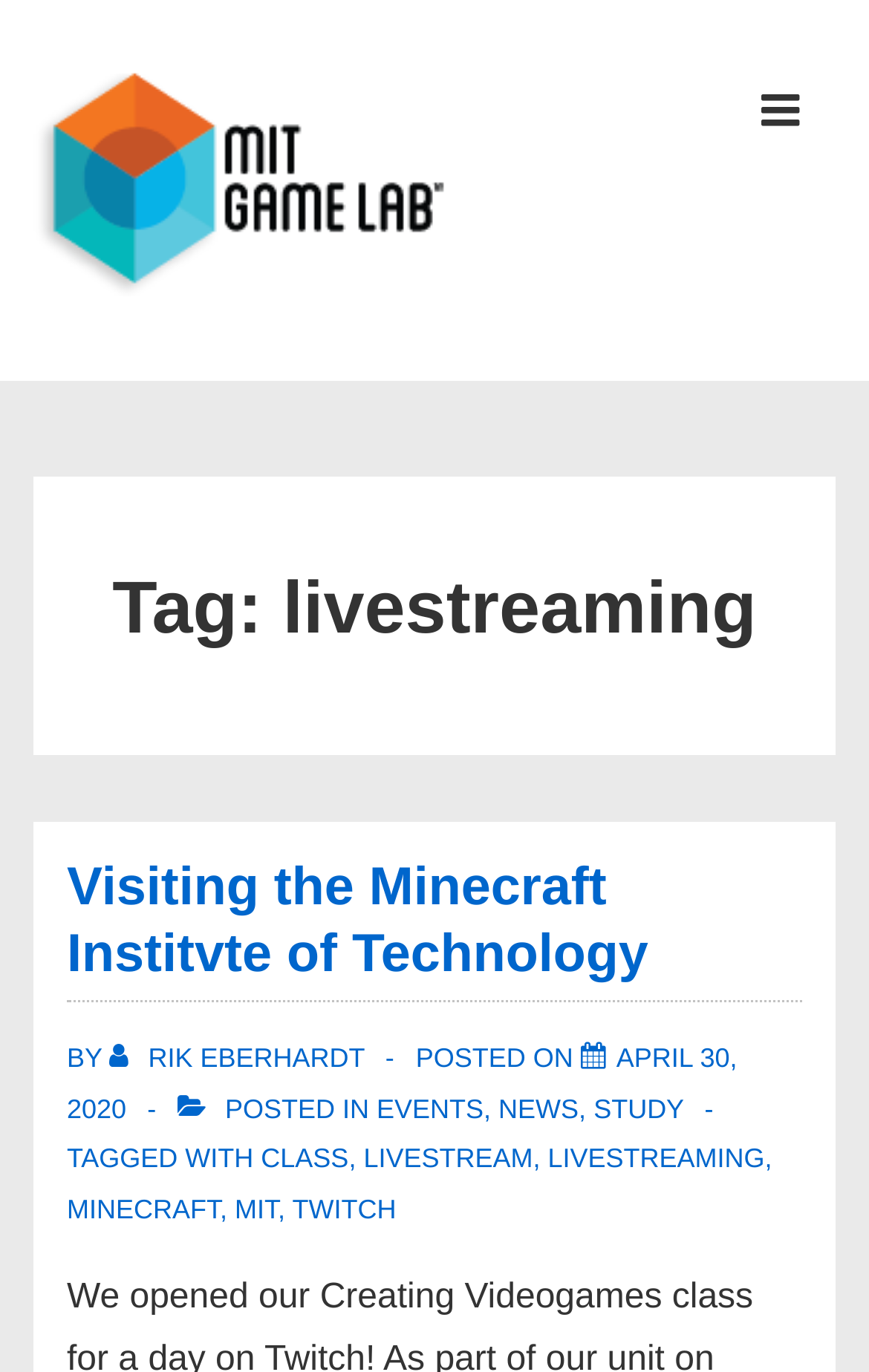Please identify the bounding box coordinates for the region that you need to click to follow this instruction: "Open the menu".

[0.836, 0.045, 0.962, 0.125]